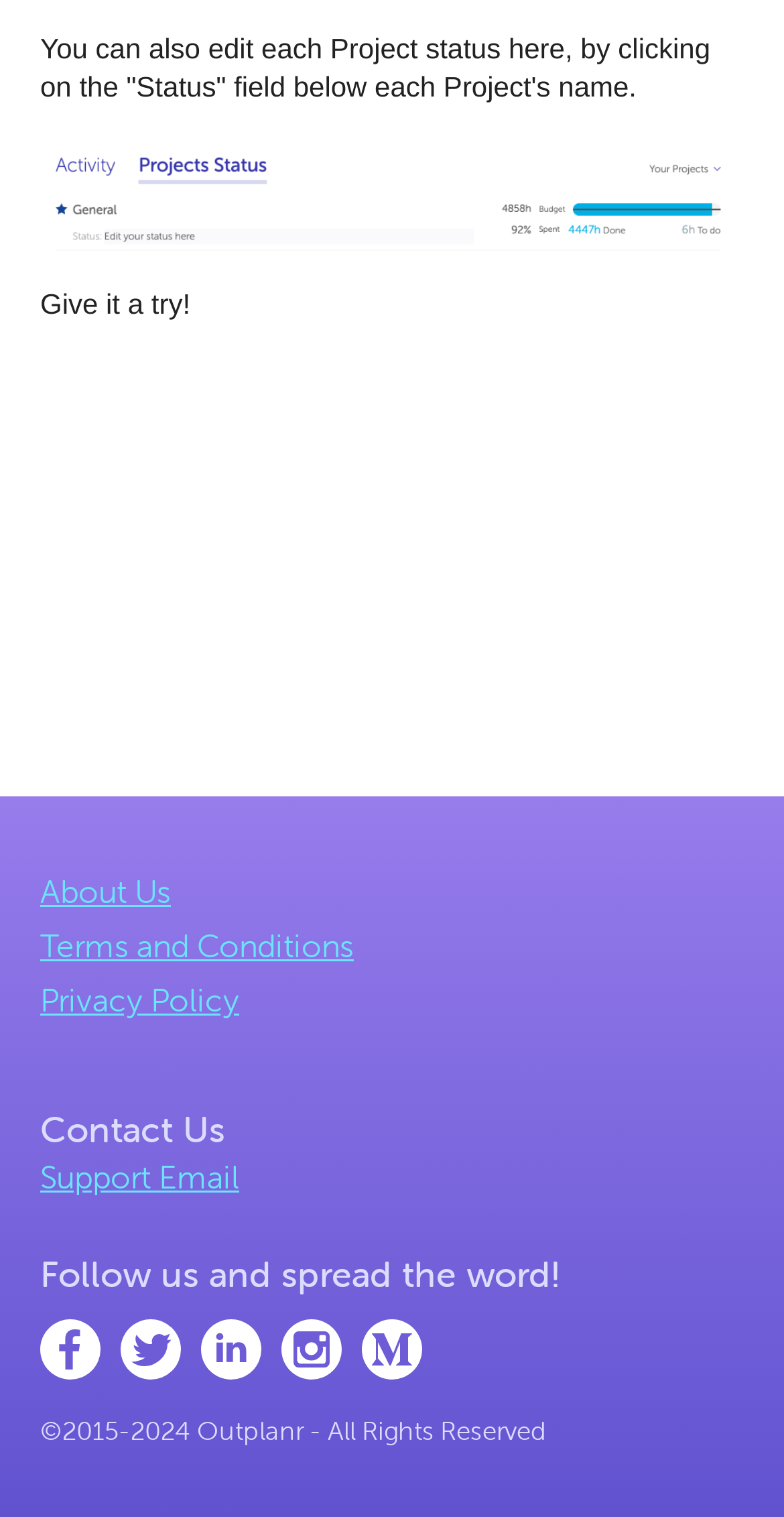How many links are there in the footer?
Give a thorough and detailed response to the question.

The footer section of the webpage contains several links, including 'About Us', 'Terms and Conditions', 'Privacy Policy', 'Contact Us', 'Support Email', and two social media links. By counting the number of links, we can determine that there are seven links in the footer.